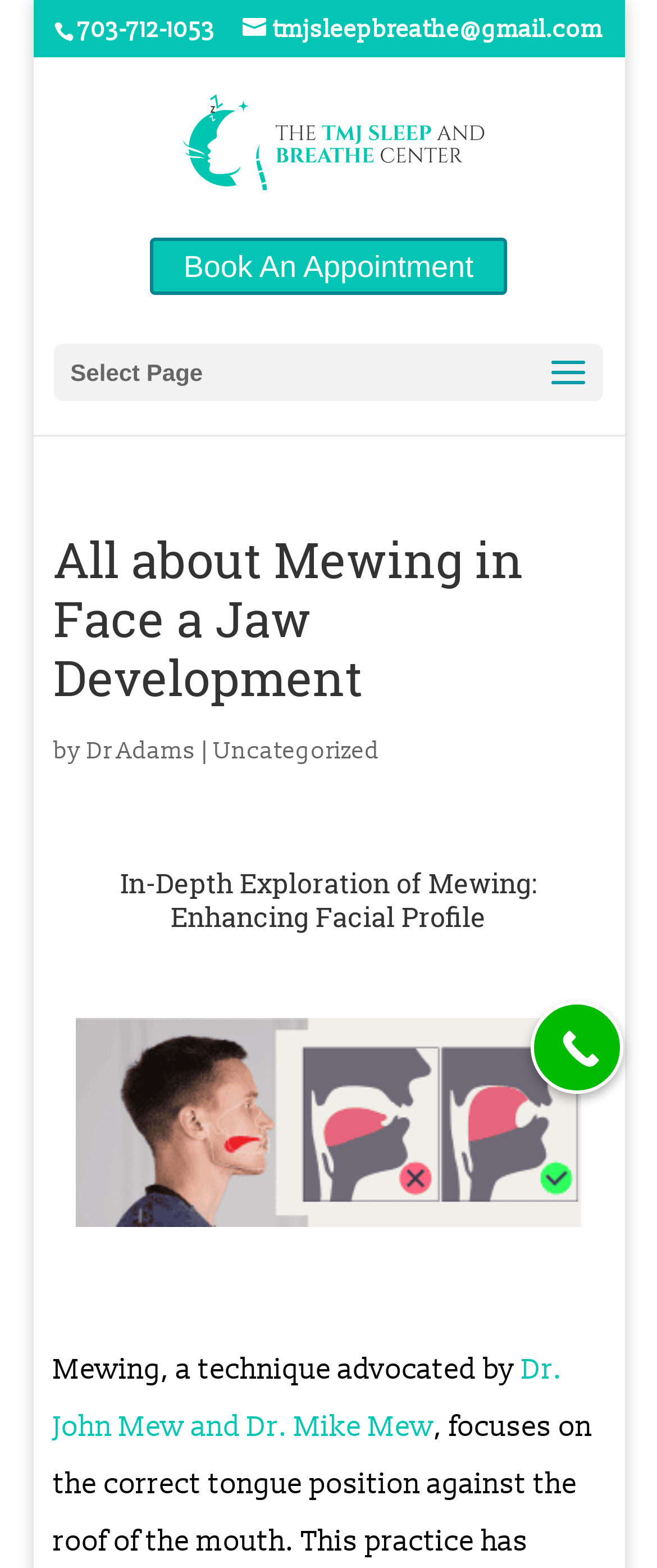Carefully examine the image and provide an in-depth answer to the question: What is the topic of the article?

I found the answer by looking at the heading elements, which mention 'Mewing' and its relation to facial profile and jaw development.